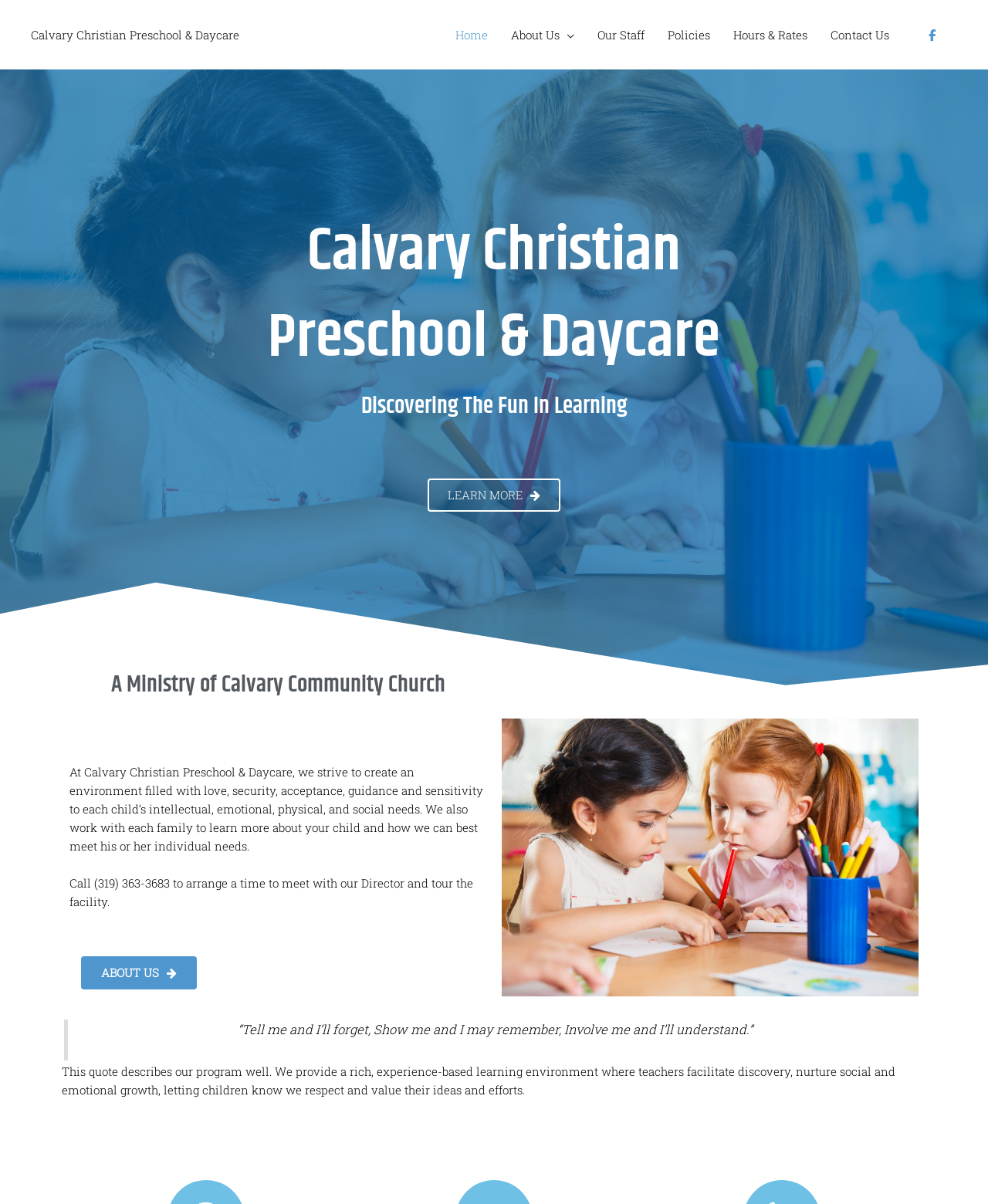Summarize the webpage in an elaborate manner.

The webpage is about Calvary Christian Preschool & Daycare, a ministry of Calvary Community Church. At the top, there is a navigation menu with links to "Home", "About Us", "Our Staff", "Policies", "Hours & Rates", and "Contact Us". On the top right, there is a link to the preschool's Facebook page.

Below the navigation menu, there are two headings: "Calvary Christian Preschool & Daycare" and "Discovering The Fun In Learning". Underneath, there is a prominent "LEARN MORE" link.

The main content of the page is divided into two sections. On the left, there is a heading "A Ministry of Calvary Community Church" with a link to the same text. Below it, there is a paragraph describing the preschool's mission to create an environment that caters to each child's individual needs. There is also a call-to-action to arrange a meeting with the Director and tour the facility.

On the right, there is a blockquote with a quote about learning through involvement. Below it, there is a paragraph explaining how the preschool's program aligns with this quote, providing a rich, experience-based learning environment that respects and values children's ideas and efforts.